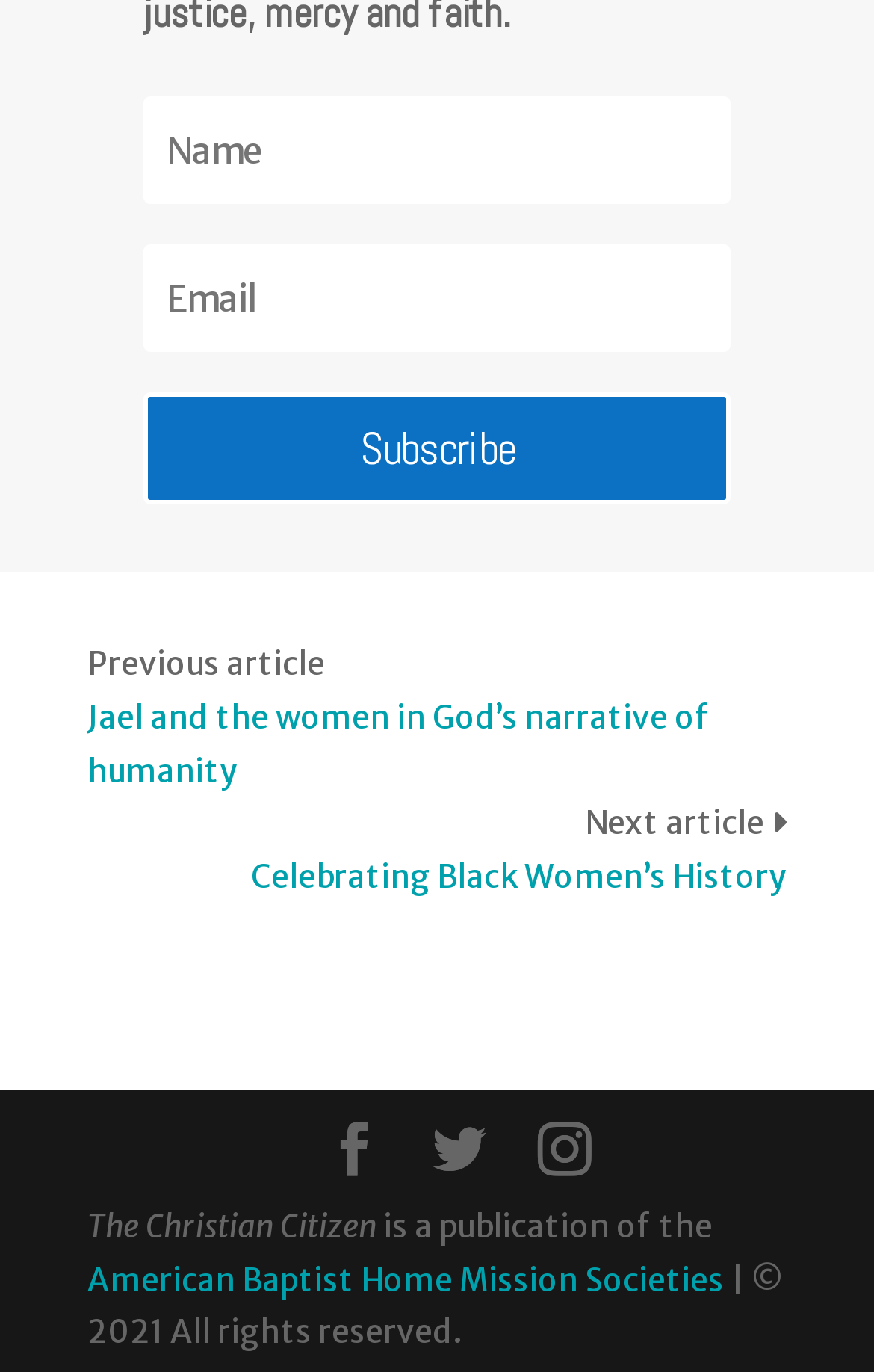Determine the bounding box coordinates of the section to be clicked to follow the instruction: "Contact Tattini Boots". The coordinates should be given as four float numbers between 0 and 1, formatted as [left, top, right, bottom].

None